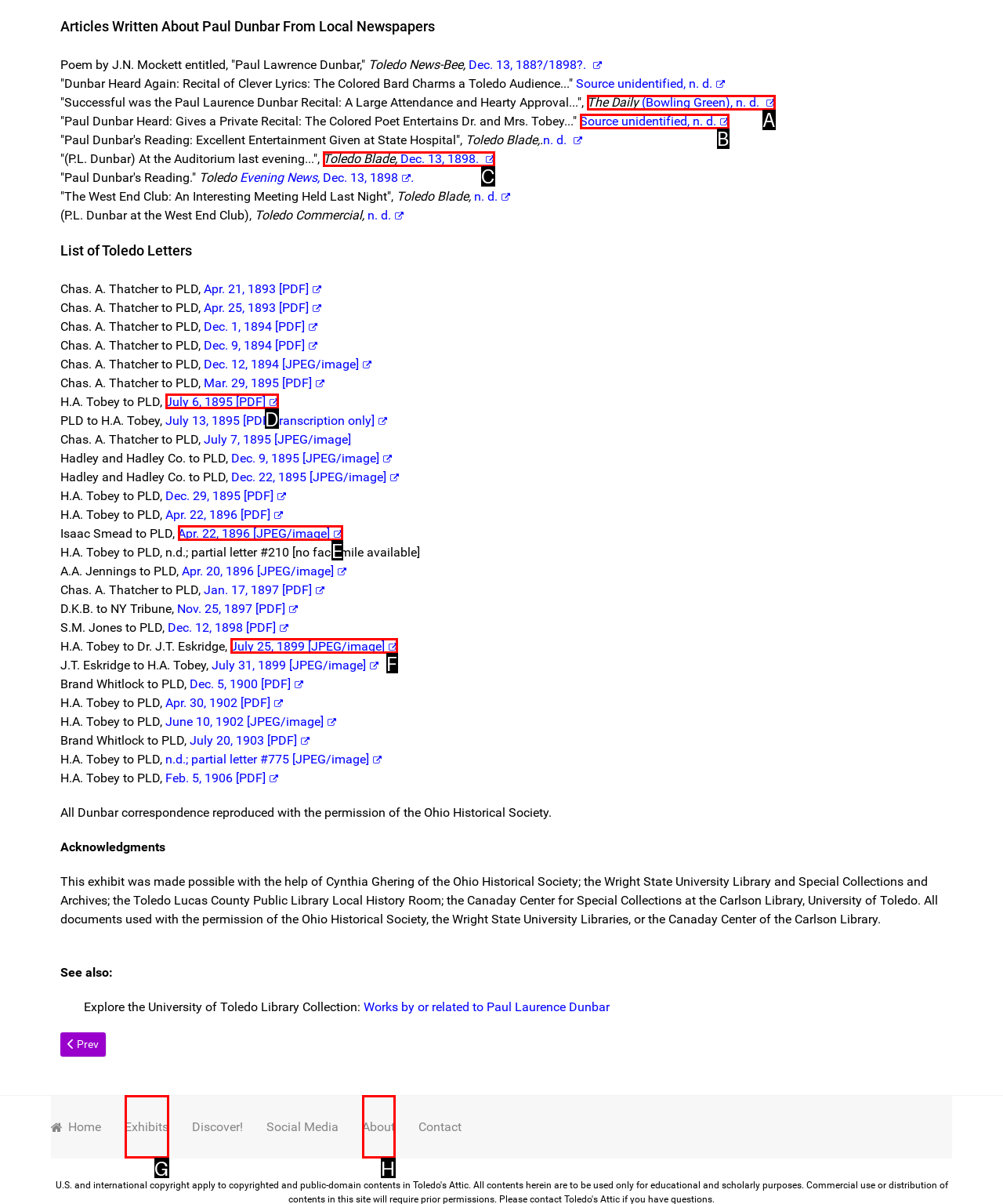With the description: Toledo Blade, Dec. 13, 1898., find the option that corresponds most closely and answer with its letter directly.

C